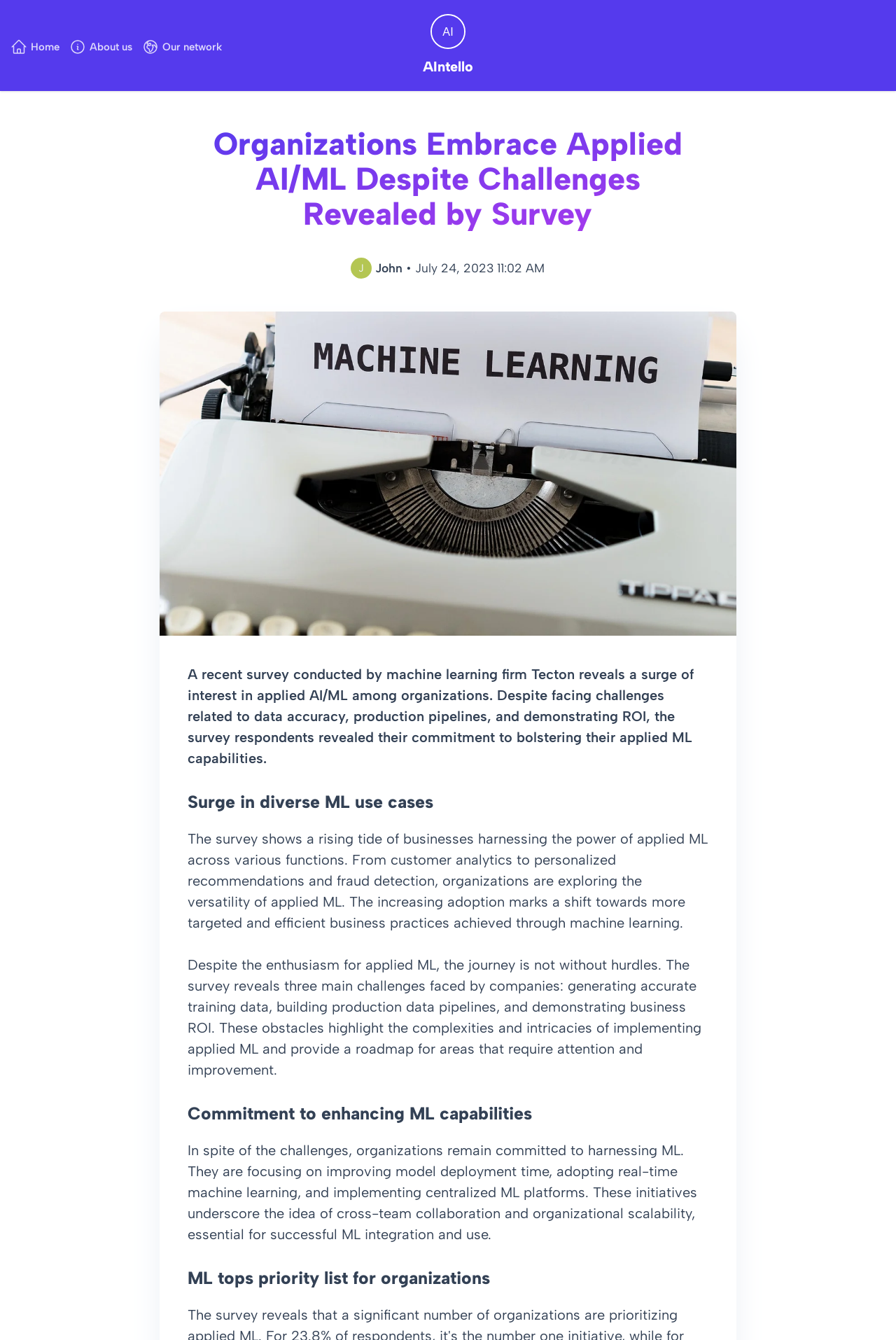Identify the bounding box coordinates for the UI element that matches this description: "Our network".

[0.153, 0.029, 0.253, 0.039]